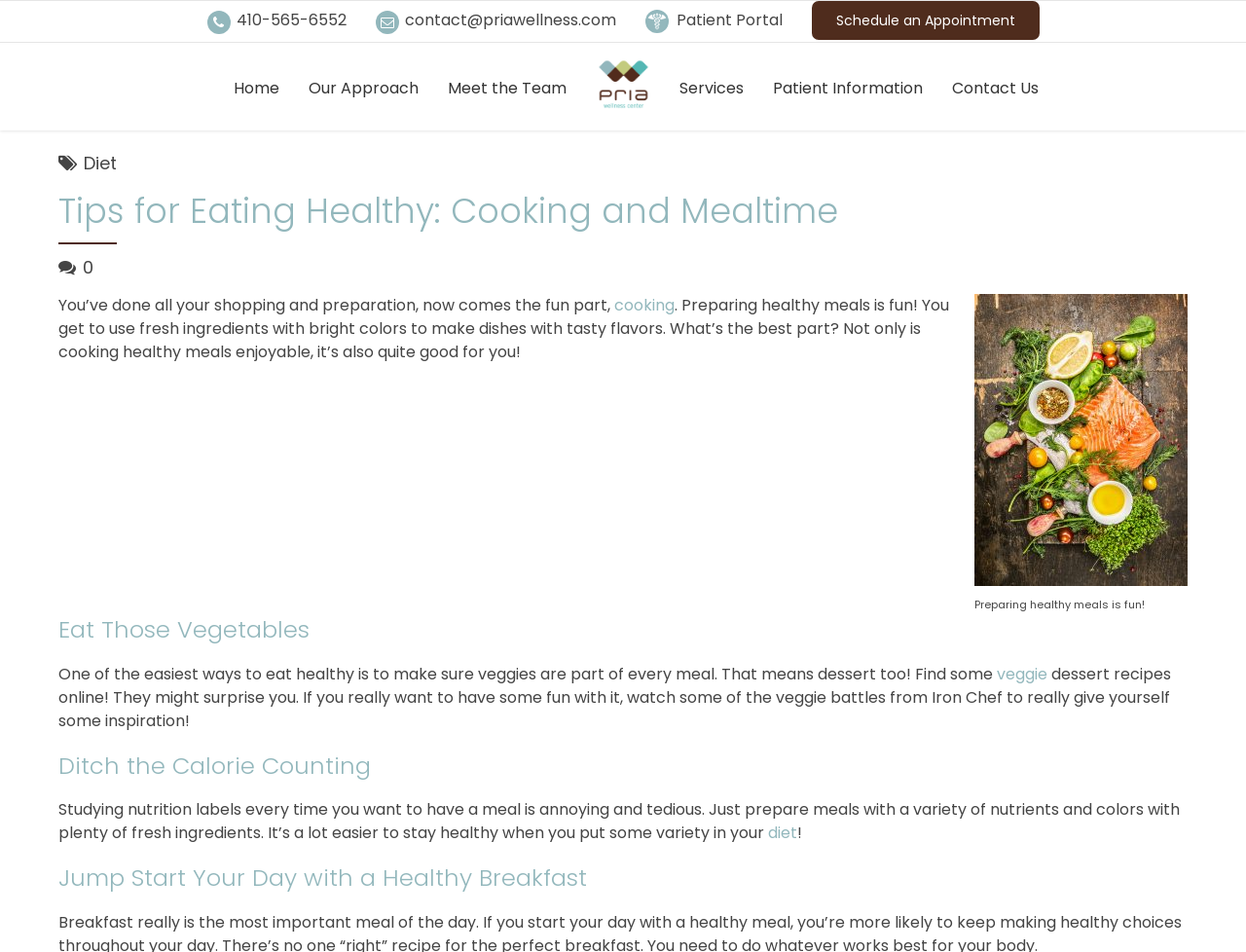Find and specify the bounding box coordinates that correspond to the clickable region for the instruction: "Click the 'Previous' button".

None